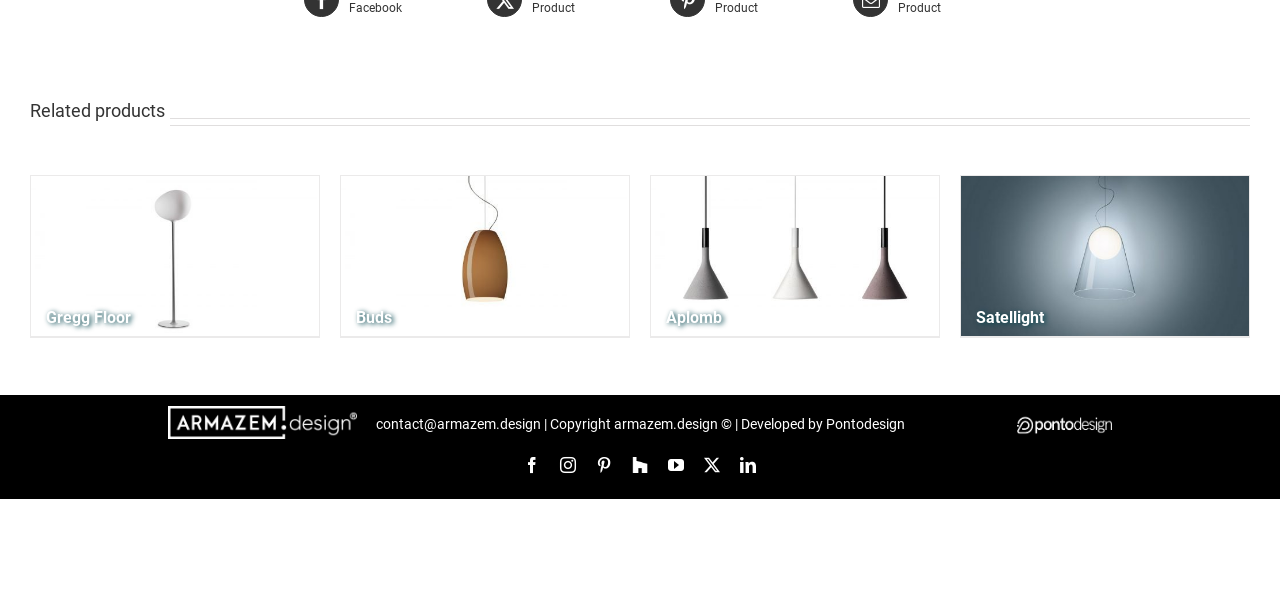Find and specify the bounding box coordinates that correspond to the clickable region for the instruction: "Open Facebook page".

[0.409, 0.089, 0.422, 0.115]